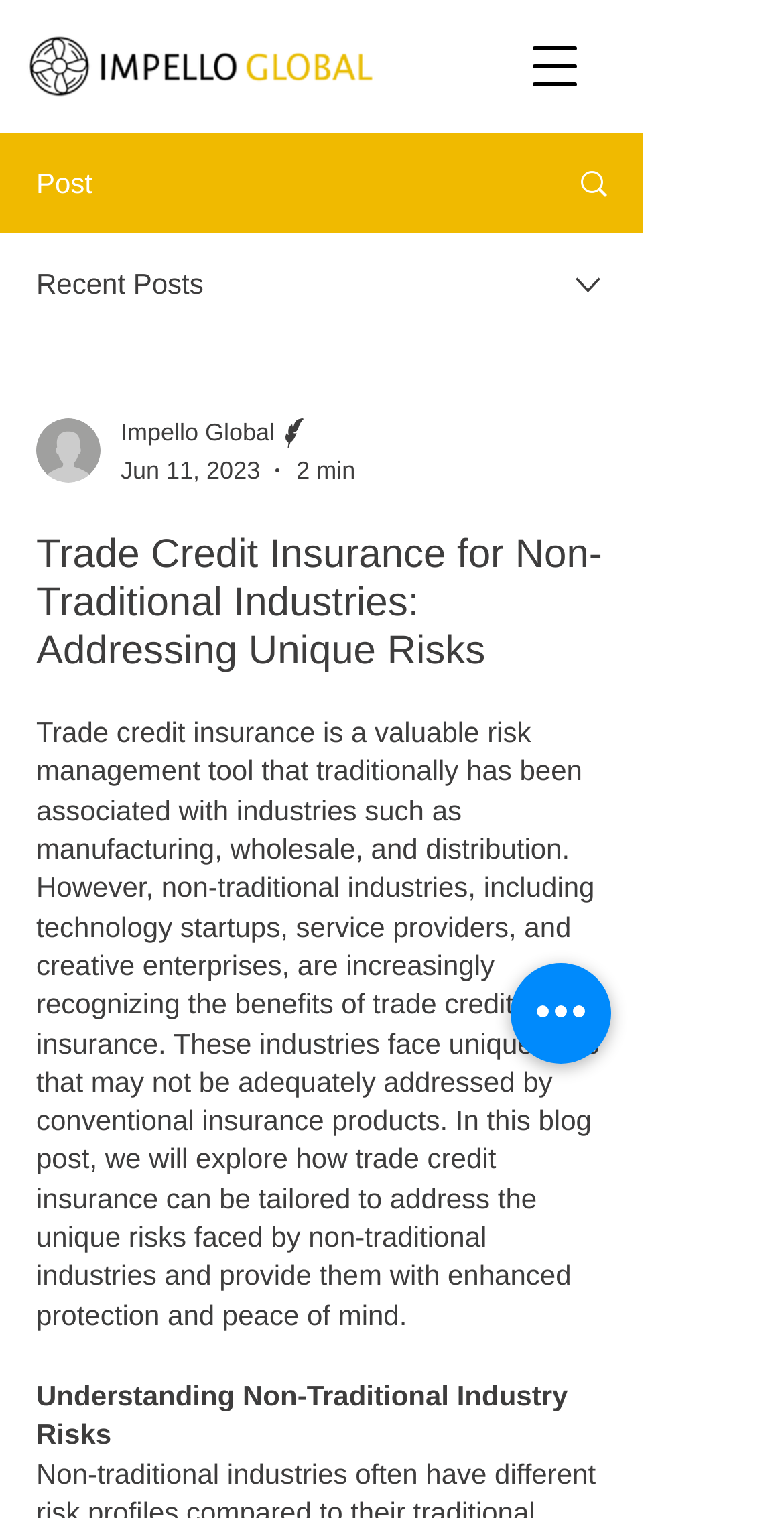What is the logo of the website?
Please provide a detailed and comprehensive answer to the question.

The logo of the website is Impello Global Logo, which is located at the top left corner of the webpage, as indicated by the bounding box coordinates [0.031, 0.021, 0.482, 0.065].